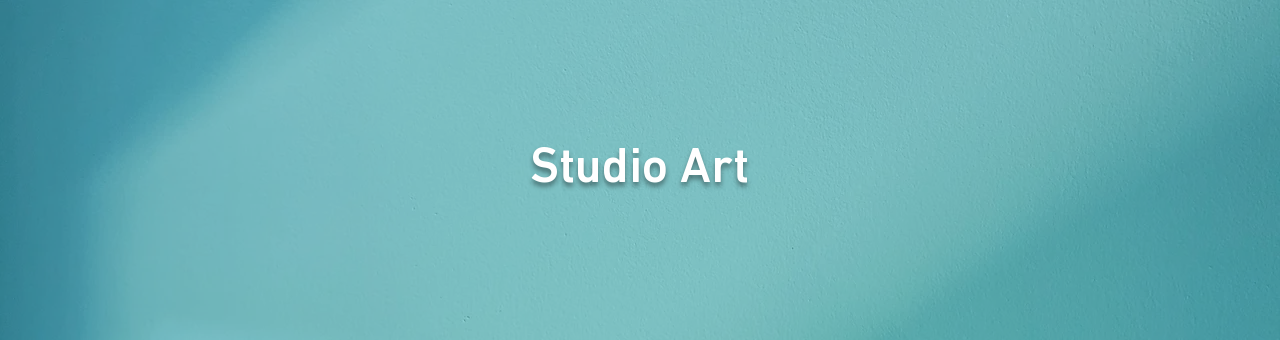What is the purpose of the studio art space?
Could you give a comprehensive explanation in response to this question?

According to the caption, the studio art space is 'intended to inspire middle school artists, fostering a love for creativity and encouraging exploration in multiple mediums'. This implies that the primary purpose of the space is to inspire and nurture the creativity of middle school students.